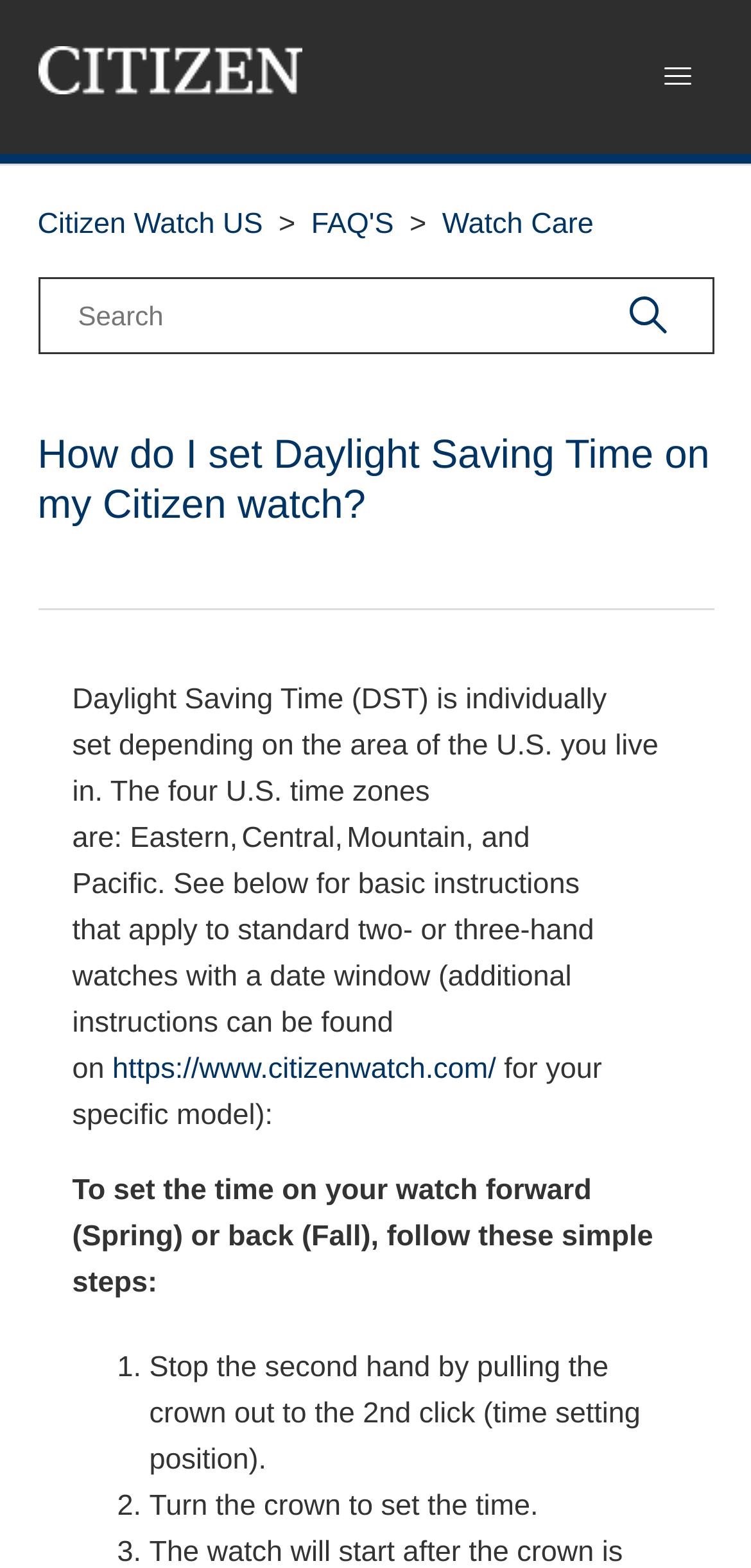Write an elaborate caption that captures the essence of the webpage.

The webpage is about setting Daylight Saving Time on a Citizen watch. At the top left, there is a logo of Citizen Watch US, accompanied by a navigation menu button on the top right. Below the logo, there is a horizontal menu bar with three list items: "Citizen Watch US", "FAQ'S", and "Watch Care". 

On the top right, there is a search bar. Below the menu bar, there is a heading that reads "How do I set Daylight Saving Time on my Citizen watch?" followed by a paragraph of text that explains how Daylight Saving Time is set individually depending on the area of the U.S. and lists the four U.S. time zones.

The main content of the webpage is divided into sections. The first section provides basic instructions for setting Daylight Saving Time on standard two- or three-hand watches with a date window. The instructions are followed by a link to the Citizen Watch website for specific model instructions.

The second section is a step-by-step guide on how to set the time on the watch, with each step marked by a numbered list marker. The steps include stopping the second hand, turning the crown to set the time, and other instructions.